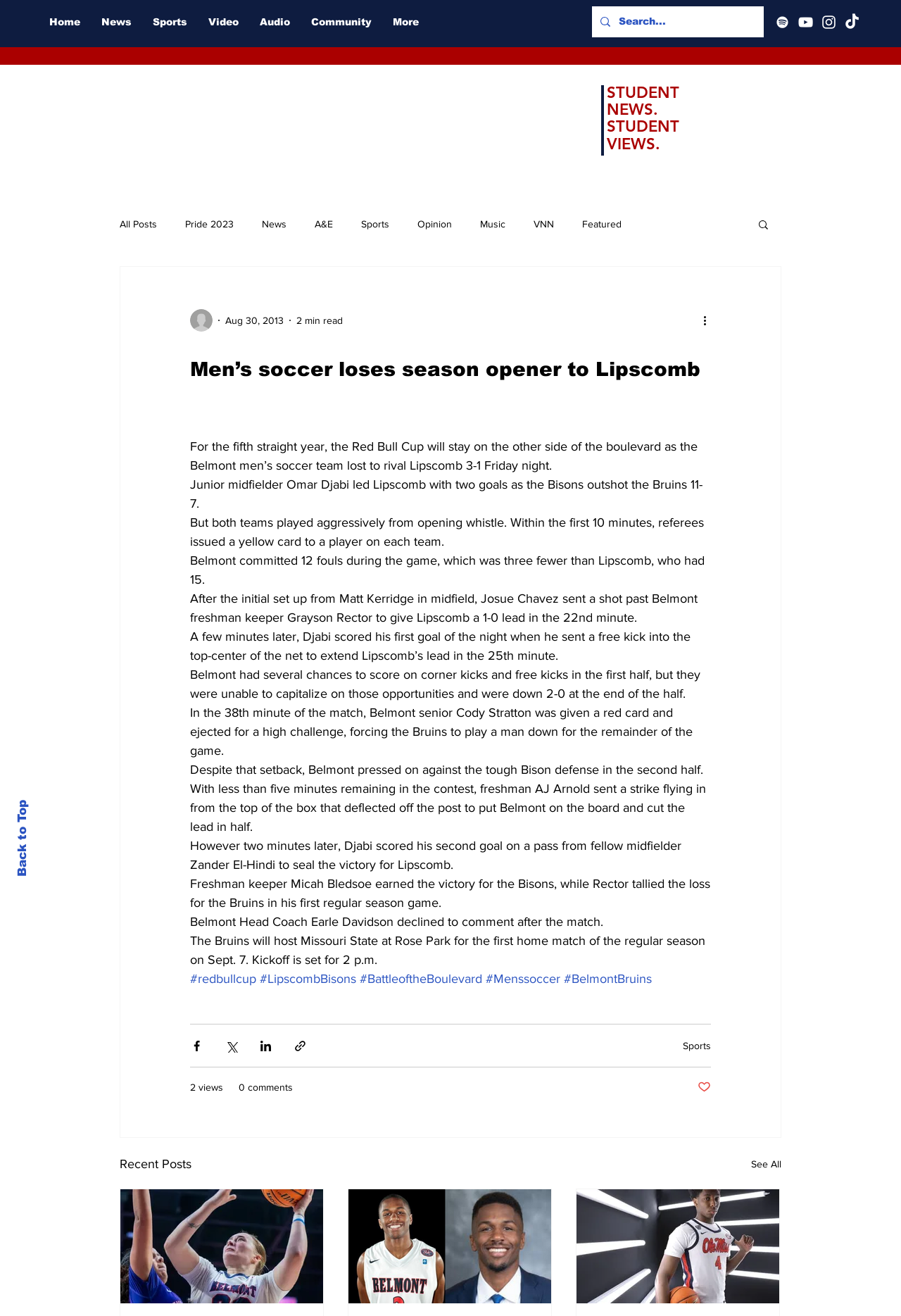What is the name of the goalkeeper who earned the victory for the Bisons?
Please analyze the image and answer the question with as much detail as possible.

The answer can be found in the article section of the webpage, where it mentions 'Freshman keeper Micah Bledsoe earned the victory for the Bisons, while Rector tallied the loss for the Bruins in his first regular season game.'